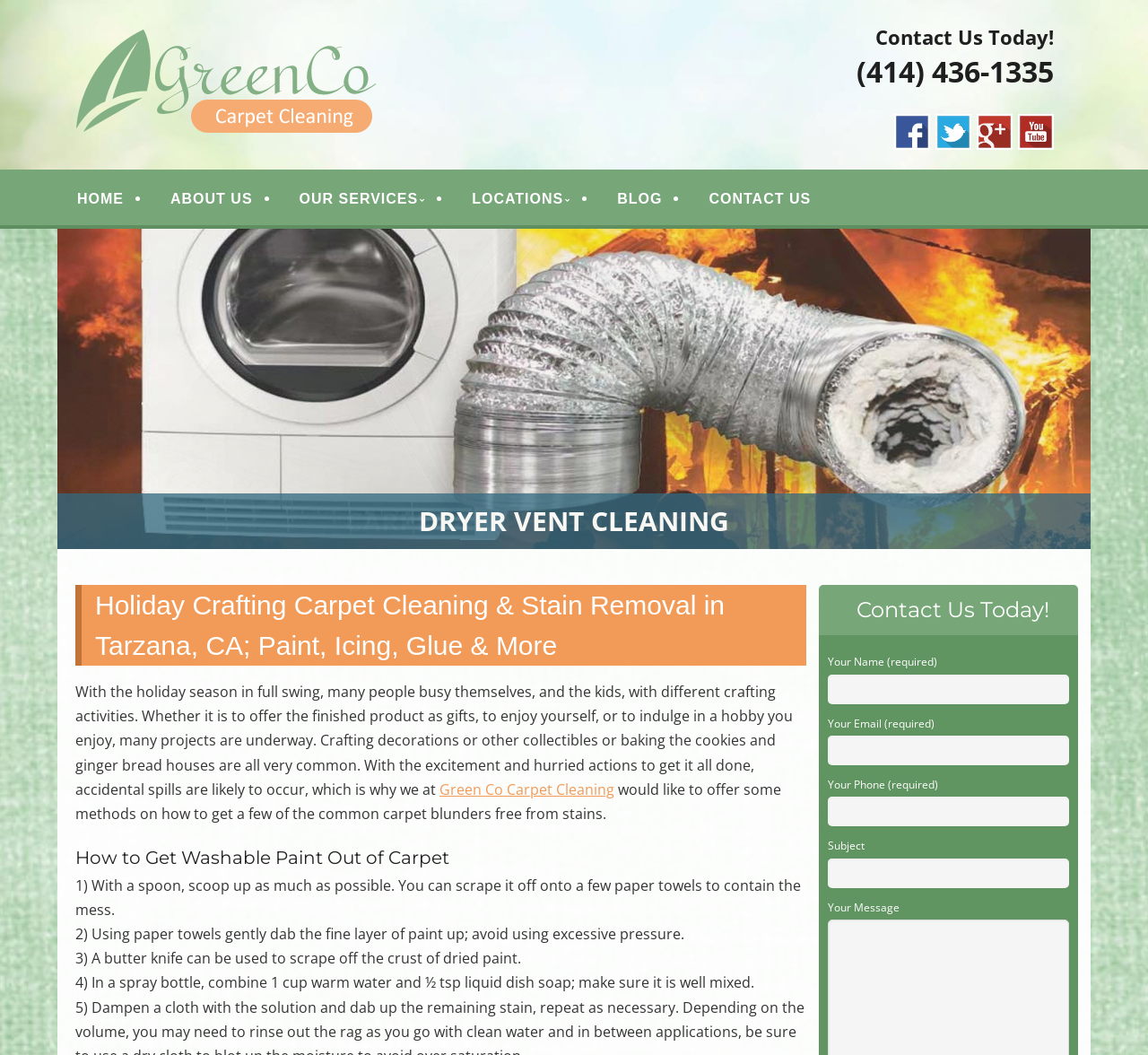Determine the bounding box coordinates of the clickable region to carry out the instruction: "Click on the 'Green Co Carpet Cleaning' link".

[0.383, 0.739, 0.535, 0.758]